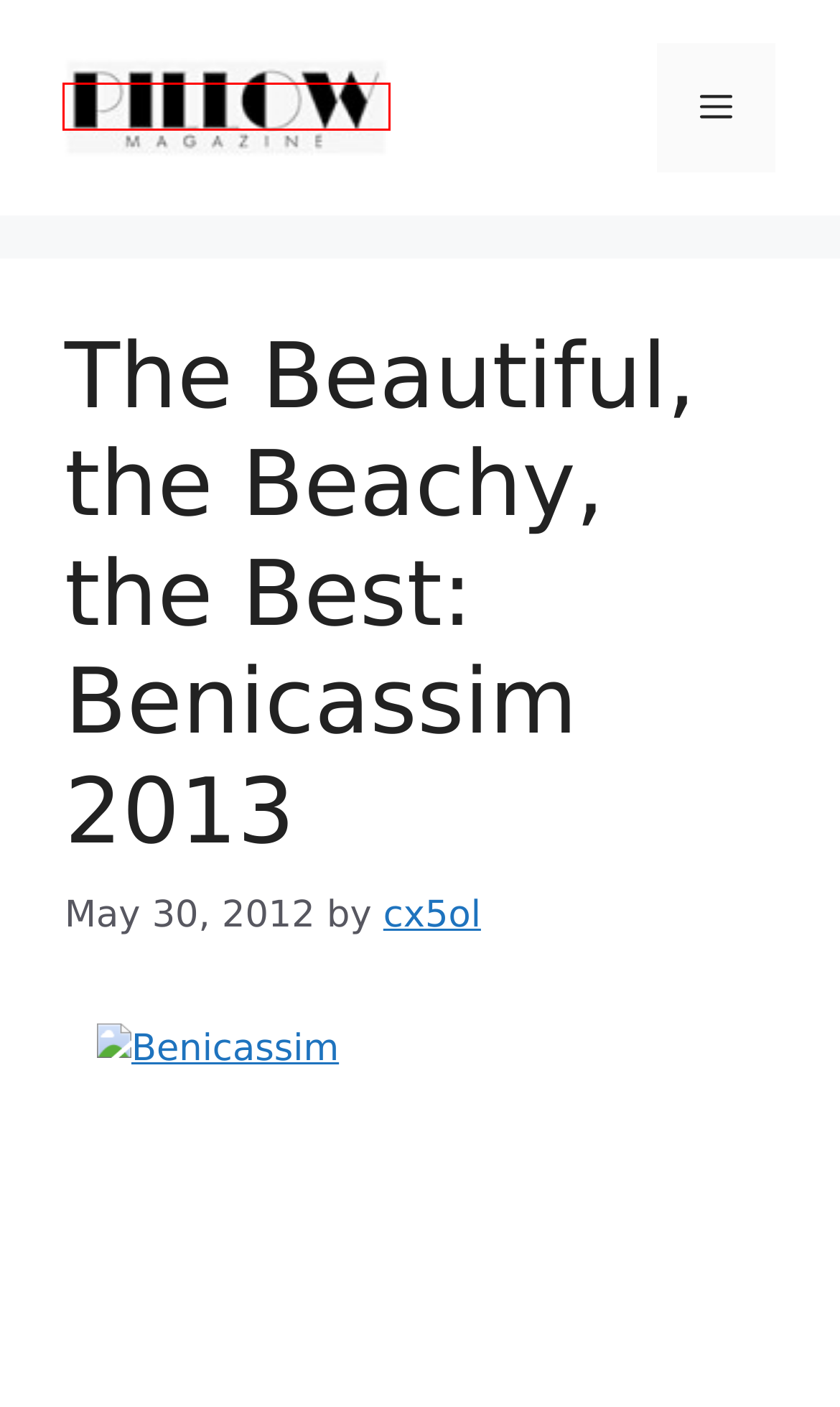Observe the provided screenshot of a webpage that has a red rectangle bounding box. Determine the webpage description that best matches the new webpage after clicking the element inside the red bounding box. Here are the candidates:
A. Education: What is knowledge in education? - Pillow Magazine
B. How To Manage Qantas Airways Booking? - Pillow Magazine
C. Home - Pillow Magazine
D. cx5ol, Author at Pillow Magazine
E. The Allure of Coco Chanel… Told in her Own Words - Pillow Magazine
F. Eco-Tourism Vacation - Pillow Magazine
G. Catfish and The Bottlemen Release New Single, Pacifier - Pillow Magazine
H. Working at Home vs Working Close to Home - Pillow Magazine

C